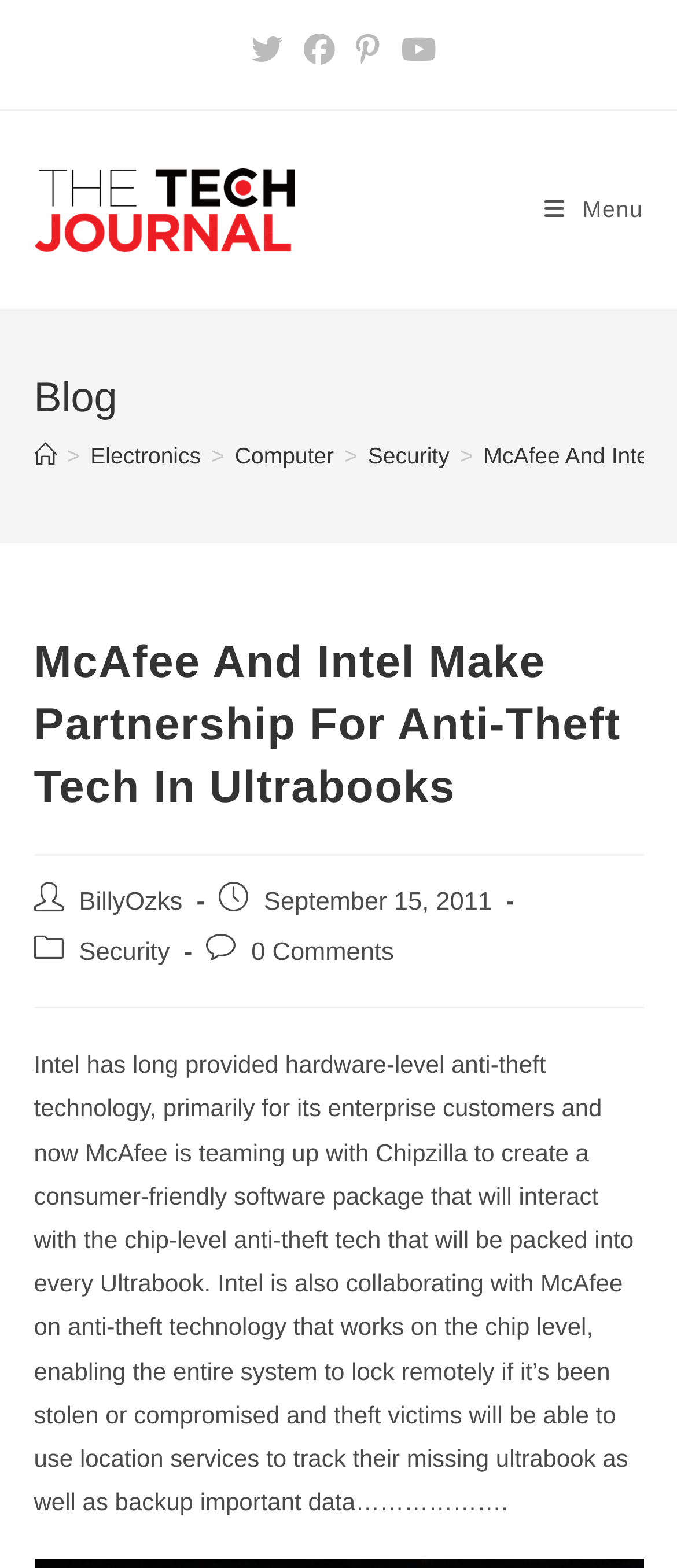Find and indicate the bounding box coordinates of the region you should select to follow the given instruction: "Visit The Tech Journal homepage".

[0.05, 0.124, 0.435, 0.141]